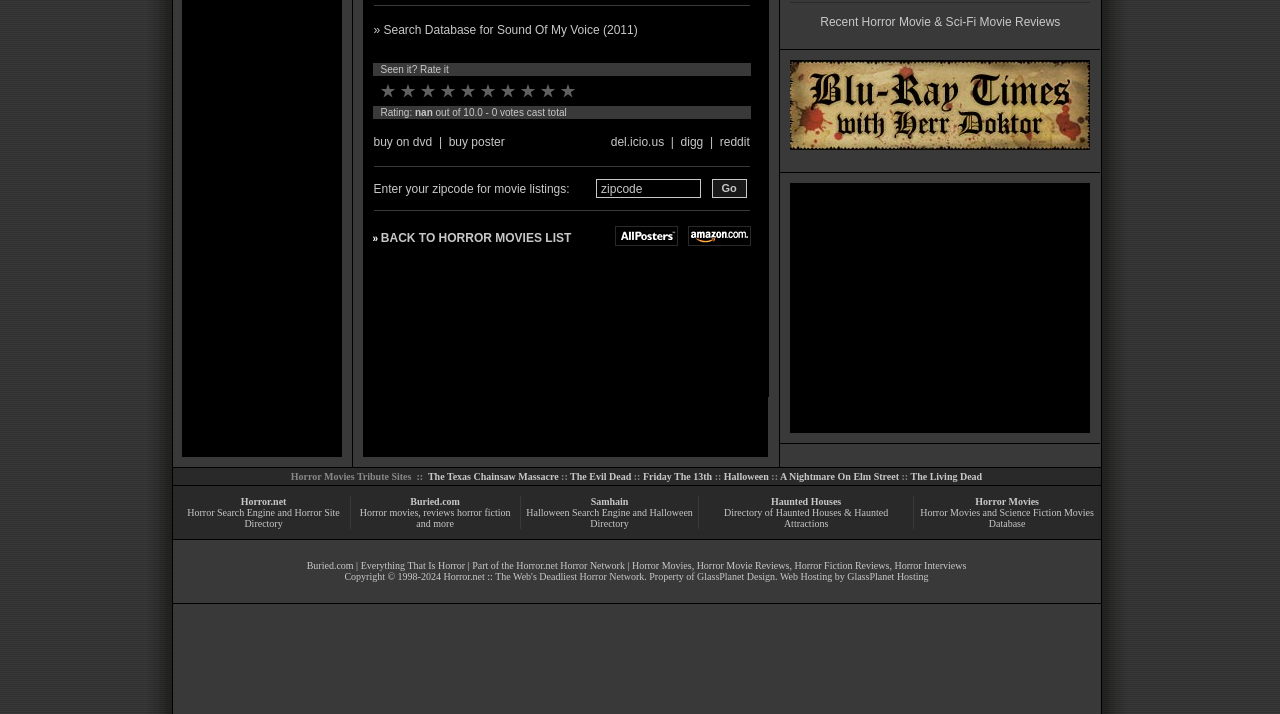Determine the bounding box coordinates for the UI element described. Format the coordinates as (top-left x, top-left y, bottom-right x, bottom-right y) and ensure all values are between 0 and 1. Element description: buy on dvd

[0.292, 0.189, 0.338, 0.209]